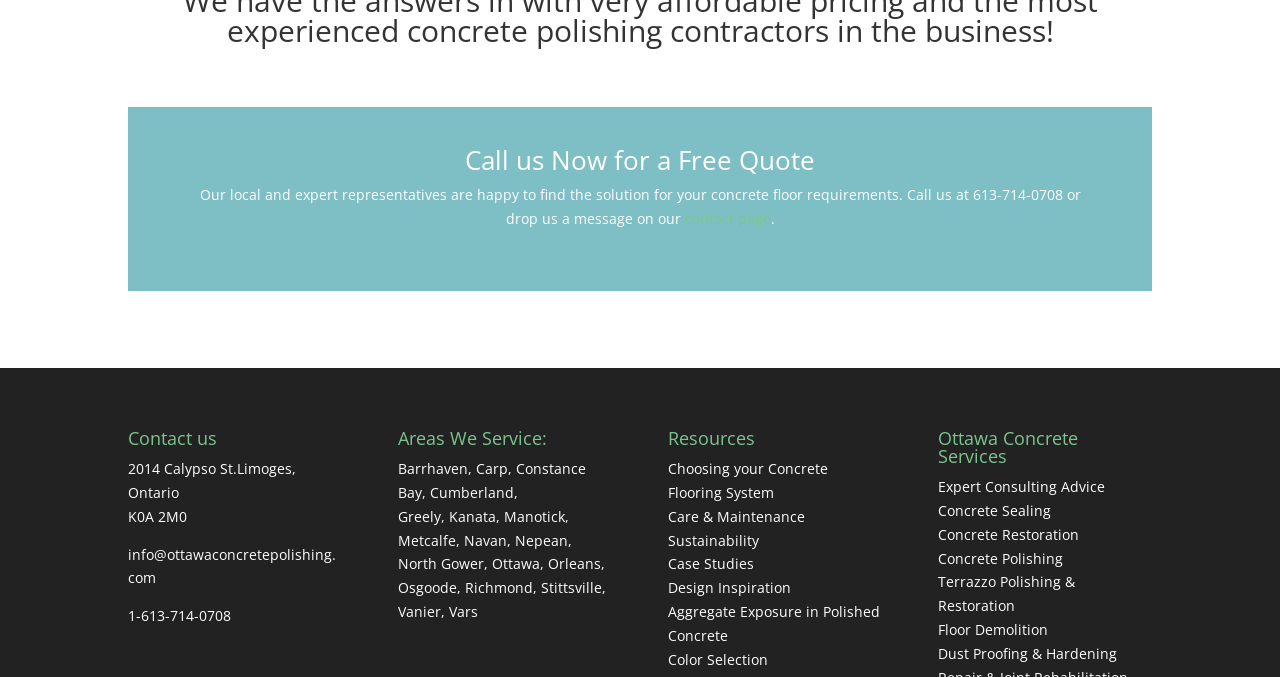Using the provided description contact page, find the bounding box coordinates for the UI element. Provide the coordinates in (top-left x, top-left y, bottom-right x, bottom-right y) format, ensuring all values are between 0 and 1.

[0.535, 0.309, 0.602, 0.337]